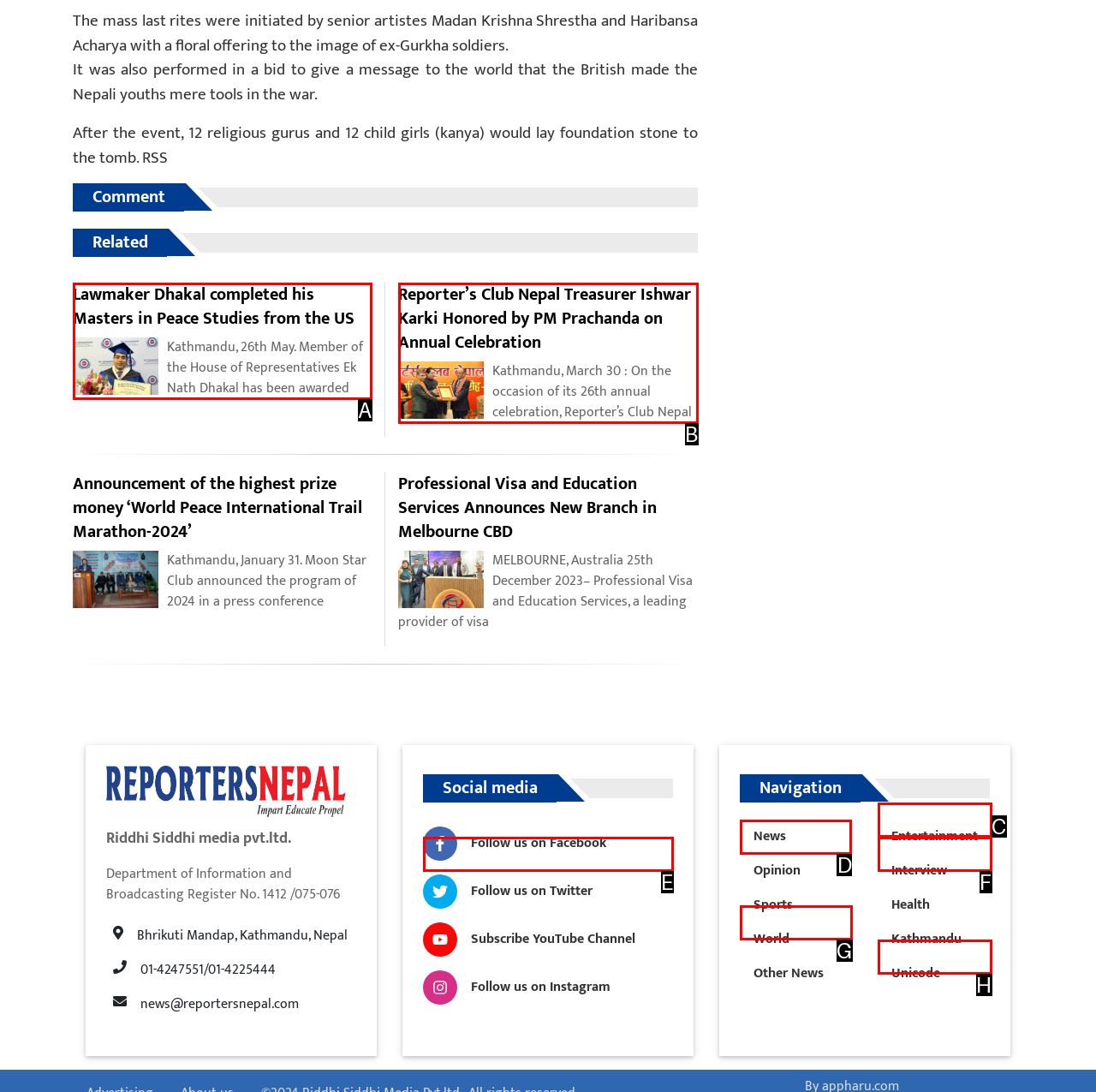Identify the correct UI element to click on to achieve the following task: Visit the 'News' section Respond with the corresponding letter from the given choices.

D